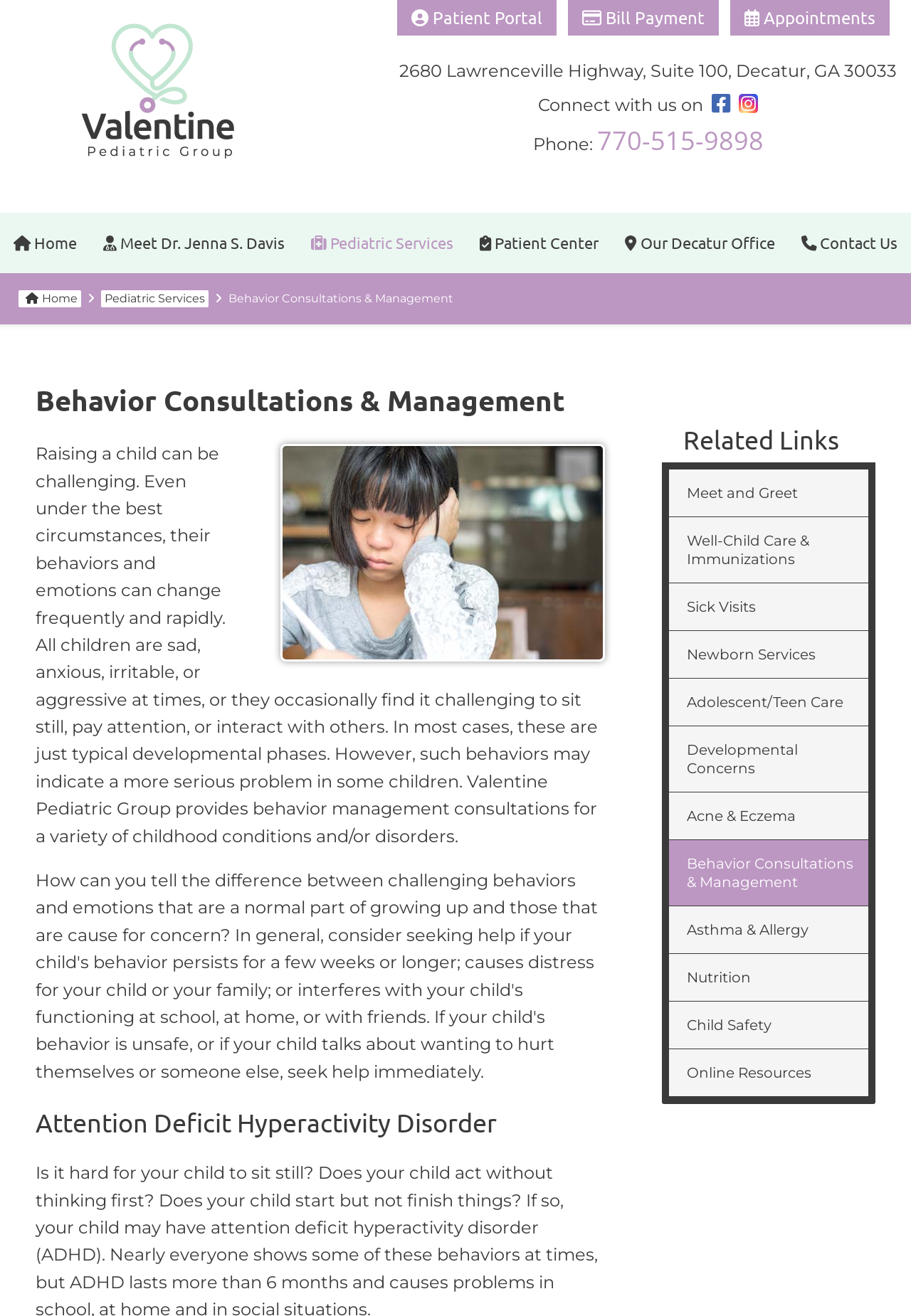What is the phone number of the pediatric group?
Please answer the question with a single word or phrase, referencing the image.

770-515-9898